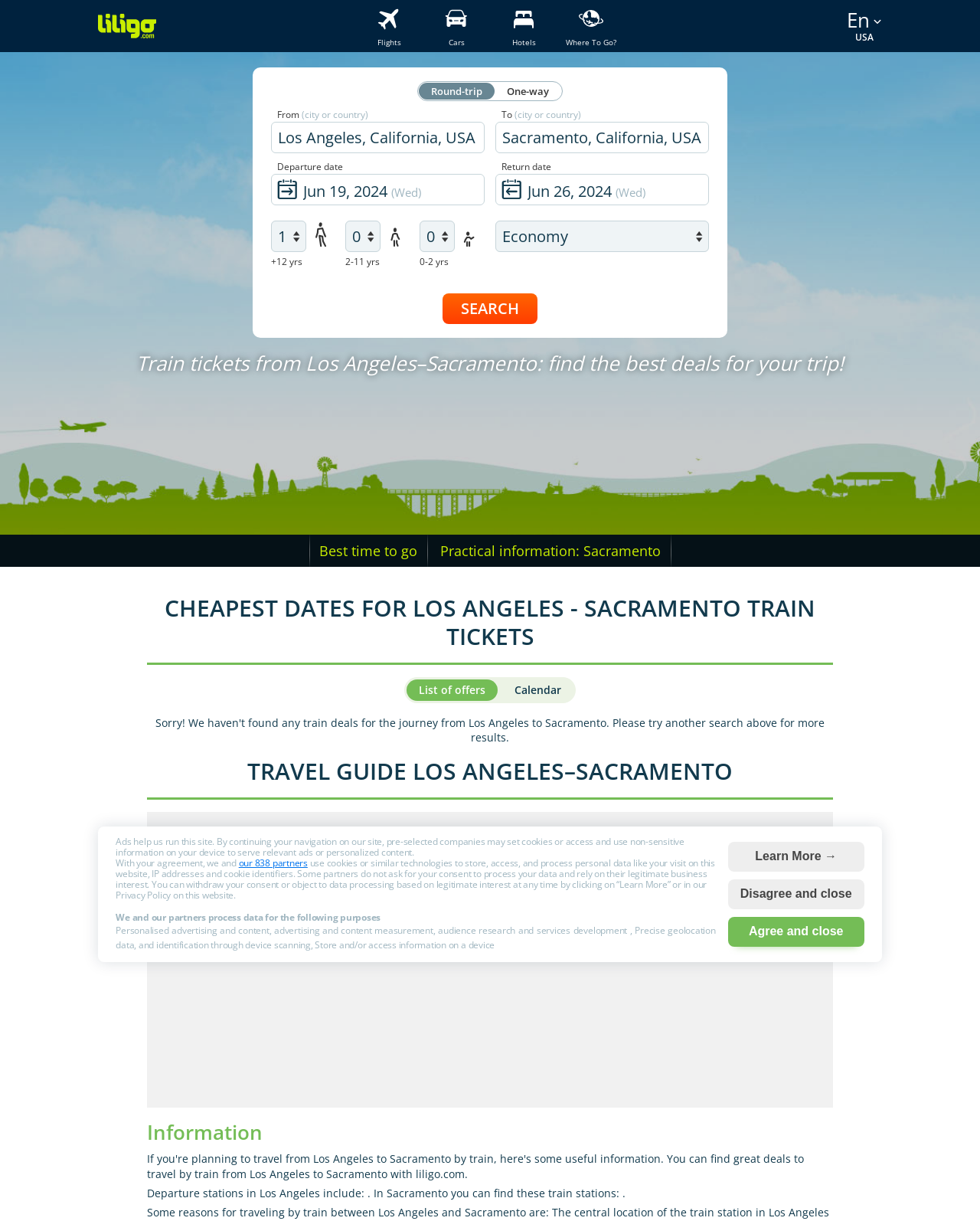Please identify the bounding box coordinates of the clickable region that I should interact with to perform the following instruction: "Select departure date". The coordinates should be expressed as four float numbers between 0 and 1, i.e., [left, top, right, bottom].

[0.277, 0.142, 0.495, 0.168]